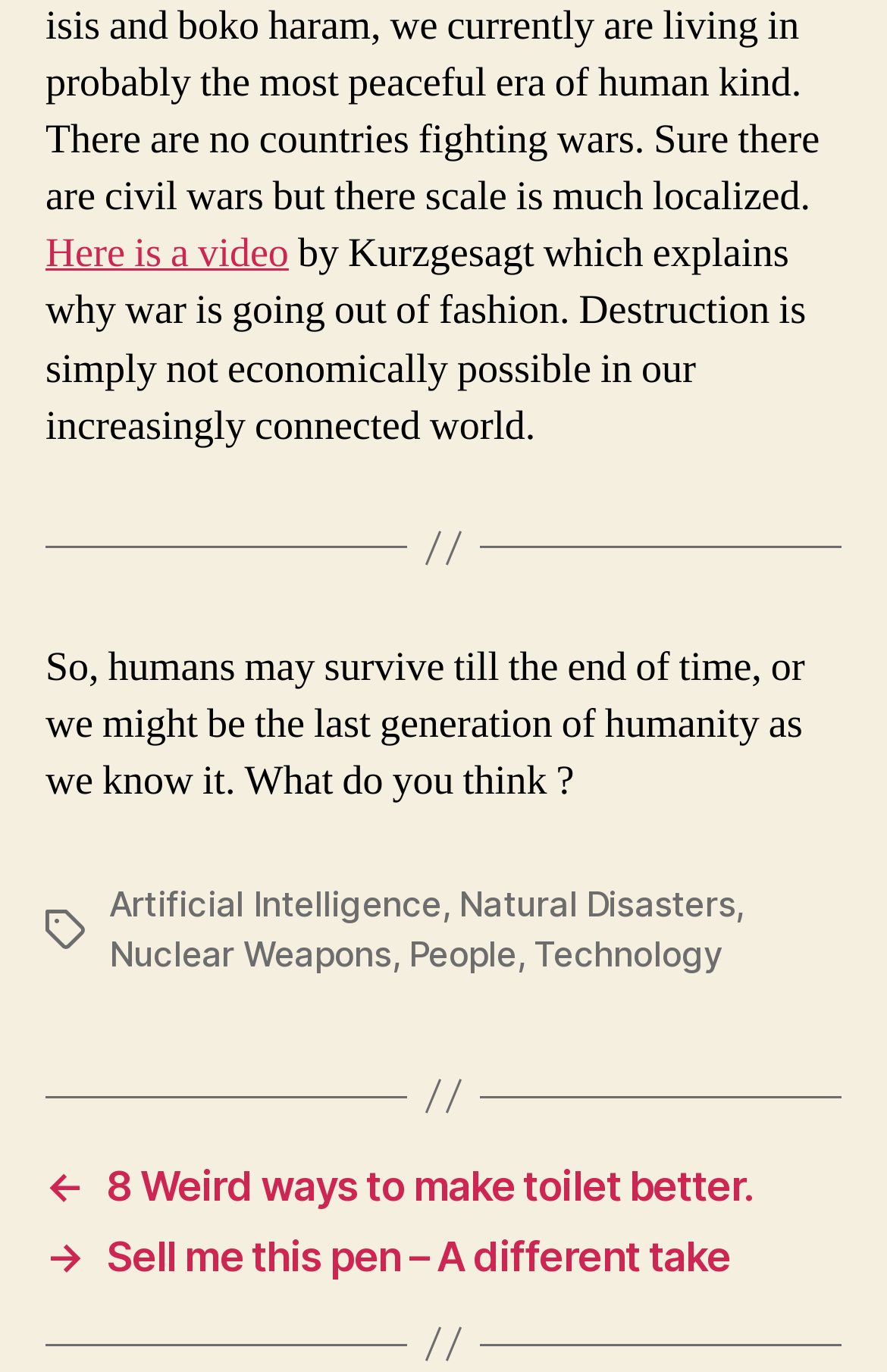Please specify the bounding box coordinates of the clickable section necessary to execute the following command: "Read the article about Artificial Intelligence".

[0.123, 0.642, 0.498, 0.674]